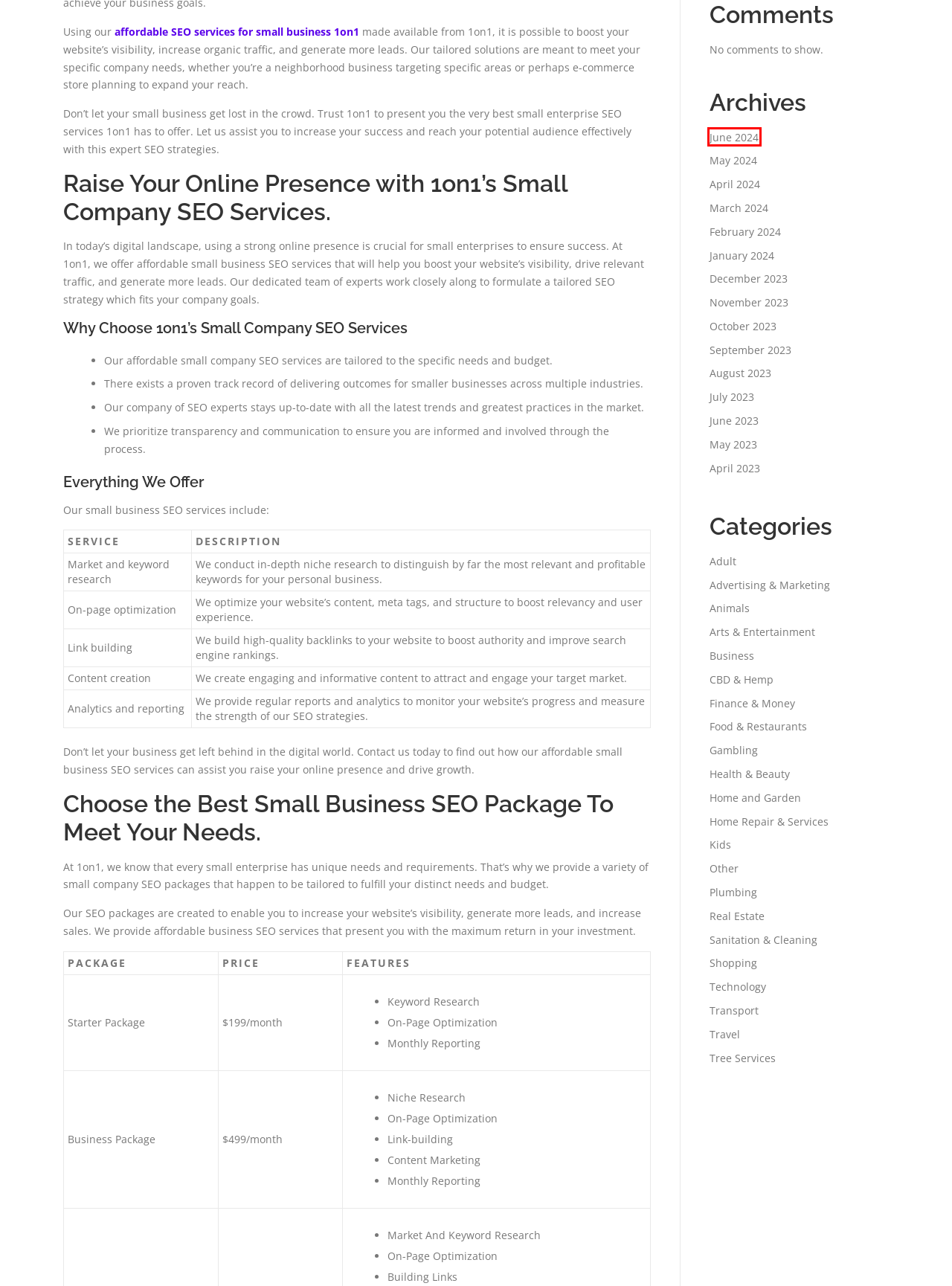Review the webpage screenshot and focus on the UI element within the red bounding box. Select the best-matching webpage description for the new webpage that follows after clicking the highlighted element. Here are the candidates:
A. November 2023 – BeyondTheBuzz
B. Real Estate – BeyondTheBuzz
C. Transport – BeyondTheBuzz
D. June 2023 – BeyondTheBuzz
E. May 2023 – BeyondTheBuzz
F. Plumbing – BeyondTheBuzz
G. June 2024 – BeyondTheBuzz
H. Health & Beauty – BeyondTheBuzz

G